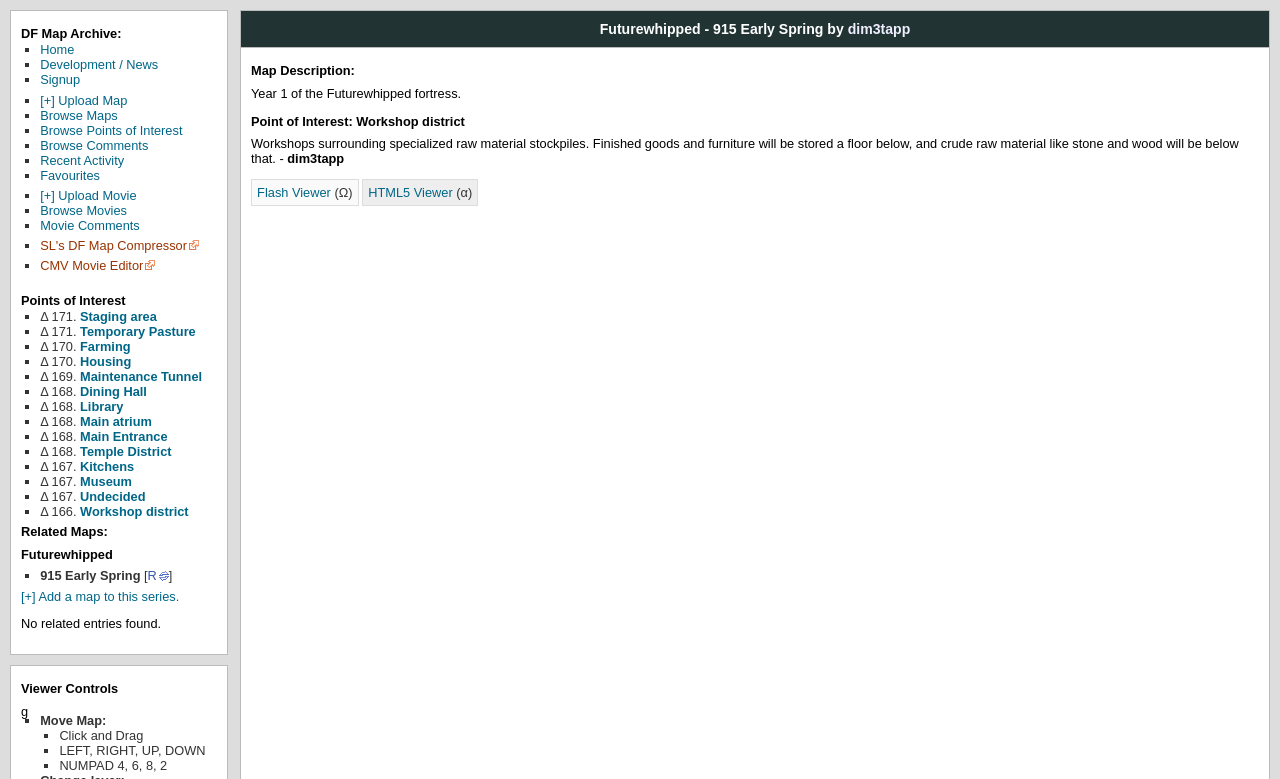How many points of interest are listed on the webpage?
Refer to the screenshot and respond with a concise word or phrase.

14